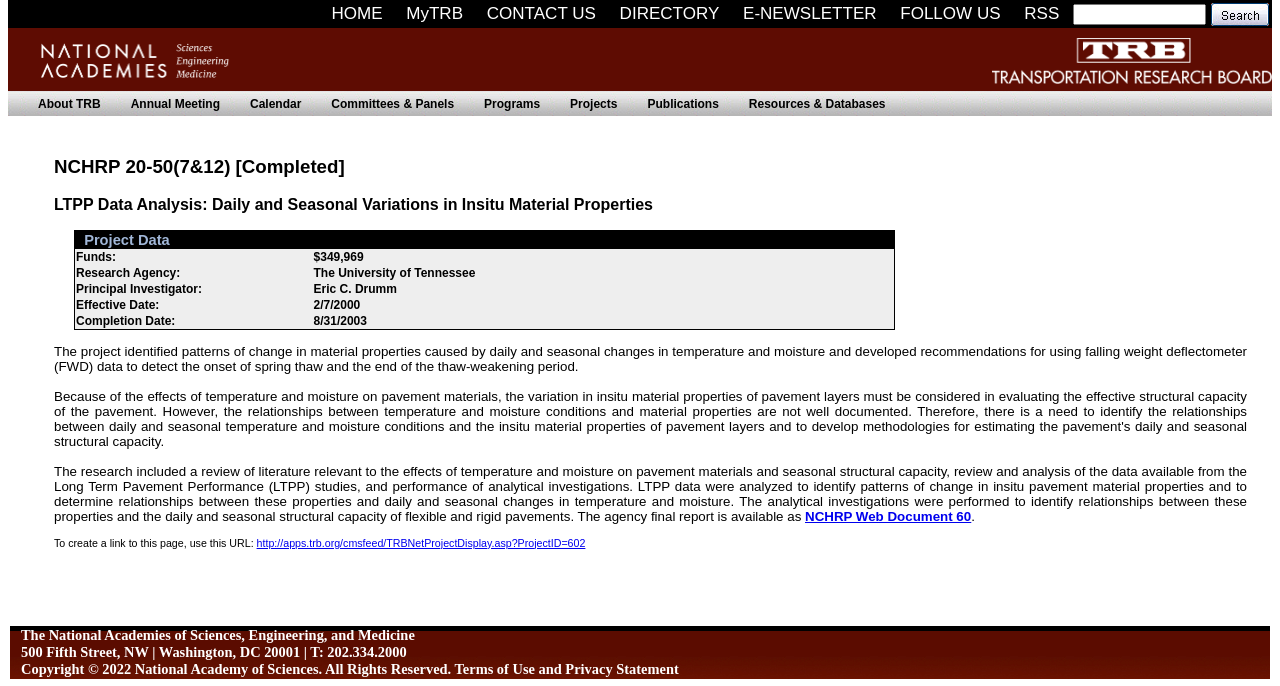Specify the bounding box coordinates of the region I need to click to perform the following instruction: "Click Annual Meeting". The coordinates must be four float numbers in the range of 0 to 1, i.e., [left, top, right, bottom].

[0.094, 0.141, 0.188, 0.161]